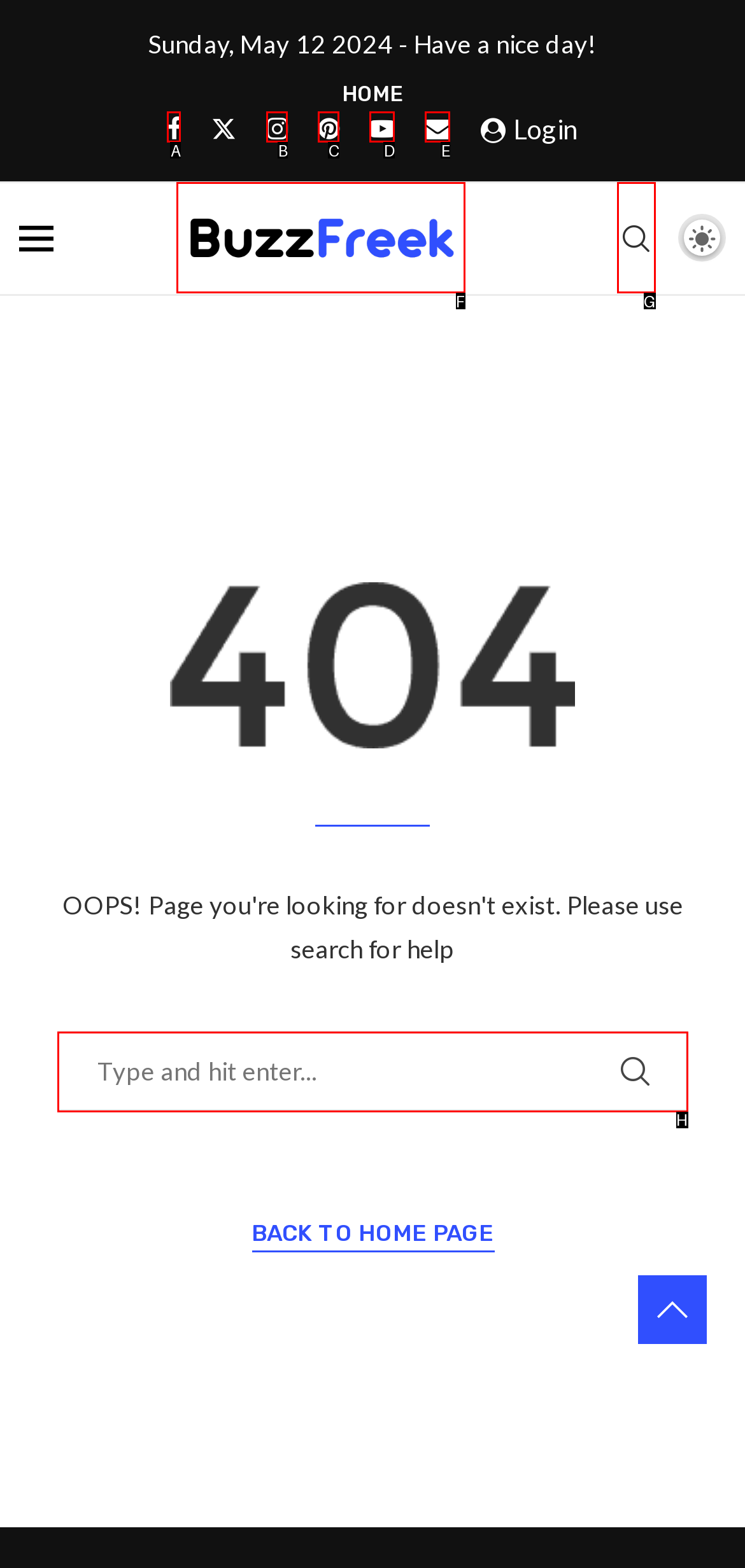Identify the matching UI element based on the description: aria-label="Facebook"
Reply with the letter from the available choices.

A